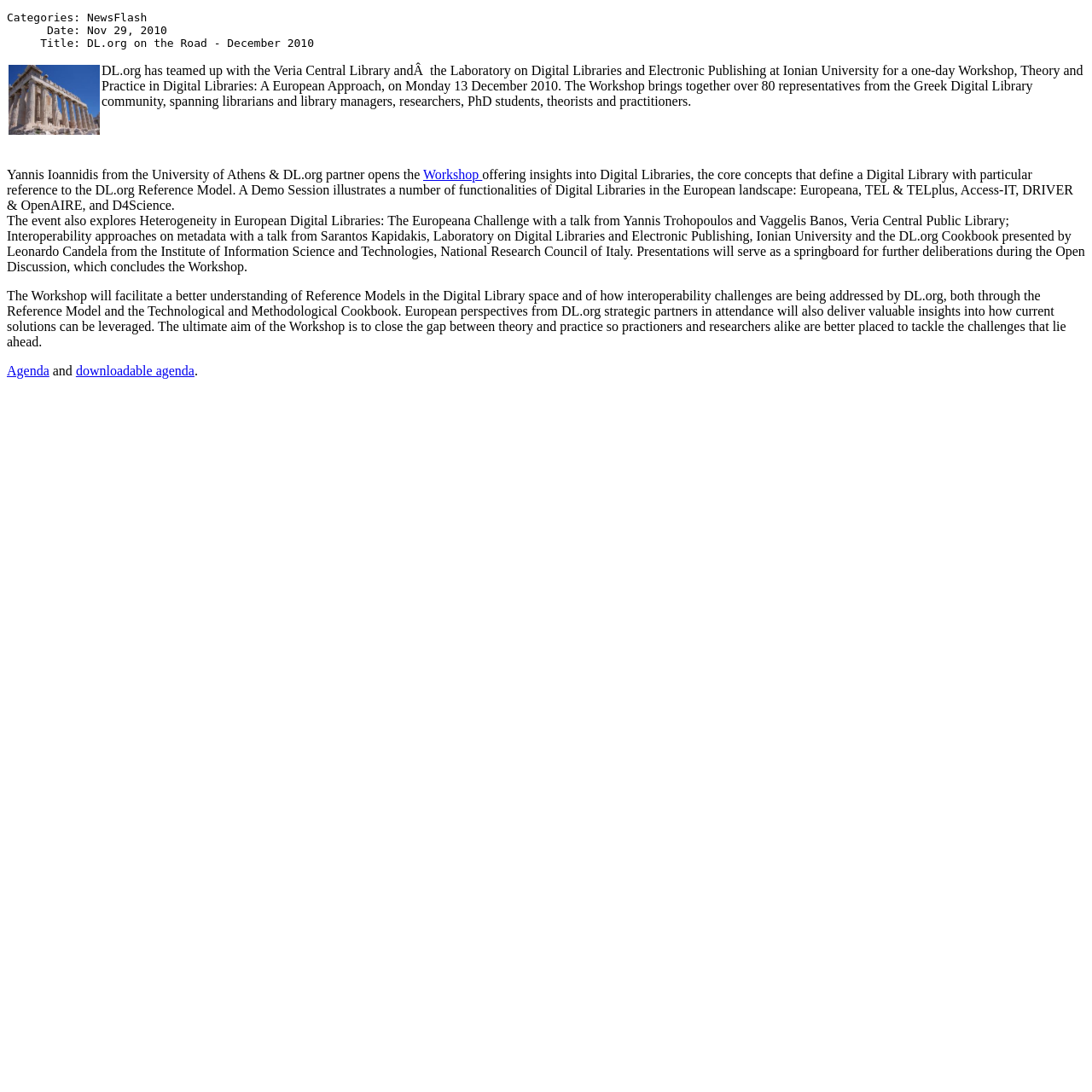Provide the bounding box coordinates of the HTML element this sentence describes: "Workshop".

[0.387, 0.153, 0.442, 0.166]